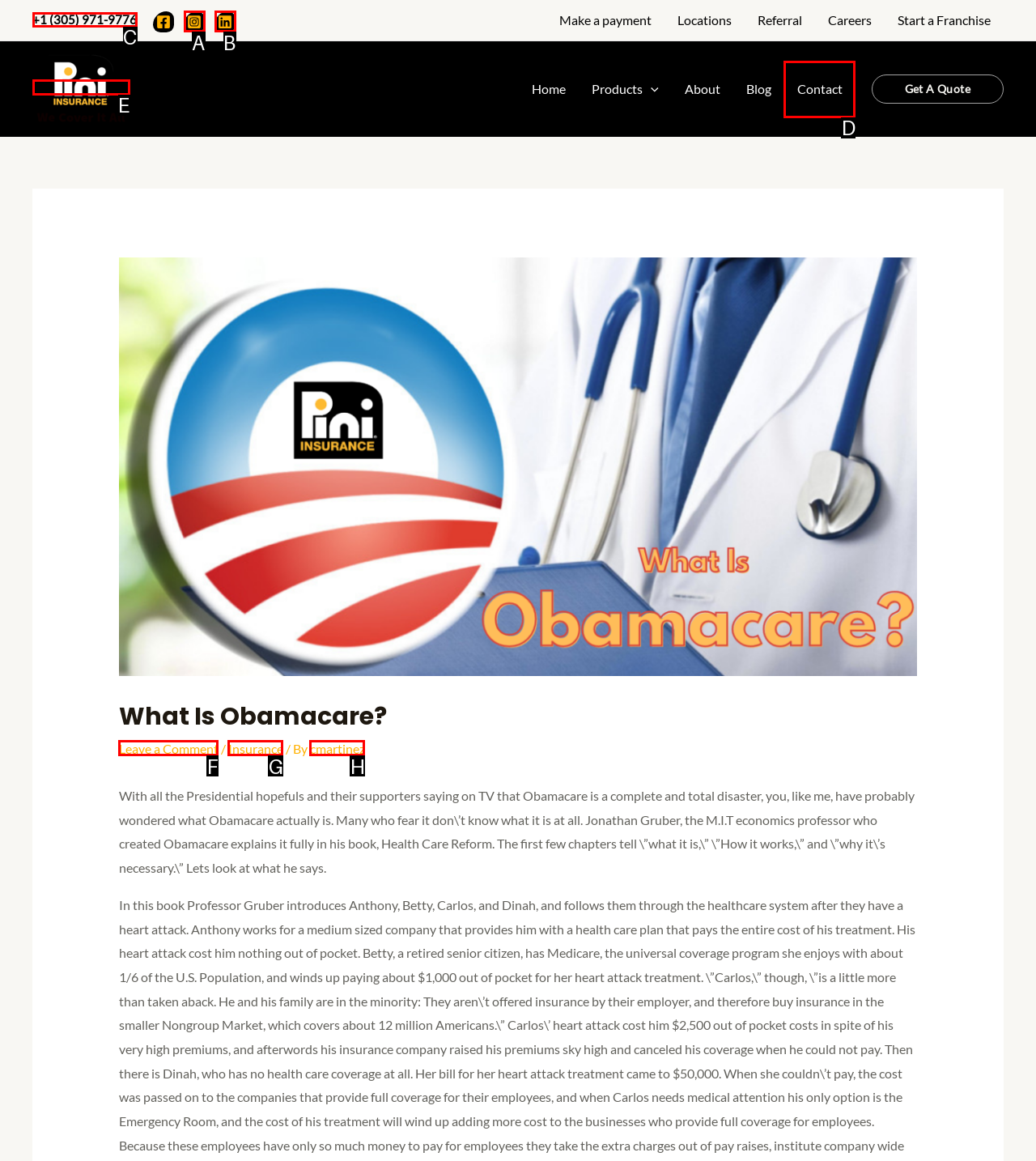Match the description: Contact to the appropriate HTML element. Respond with the letter of your selected option.

D